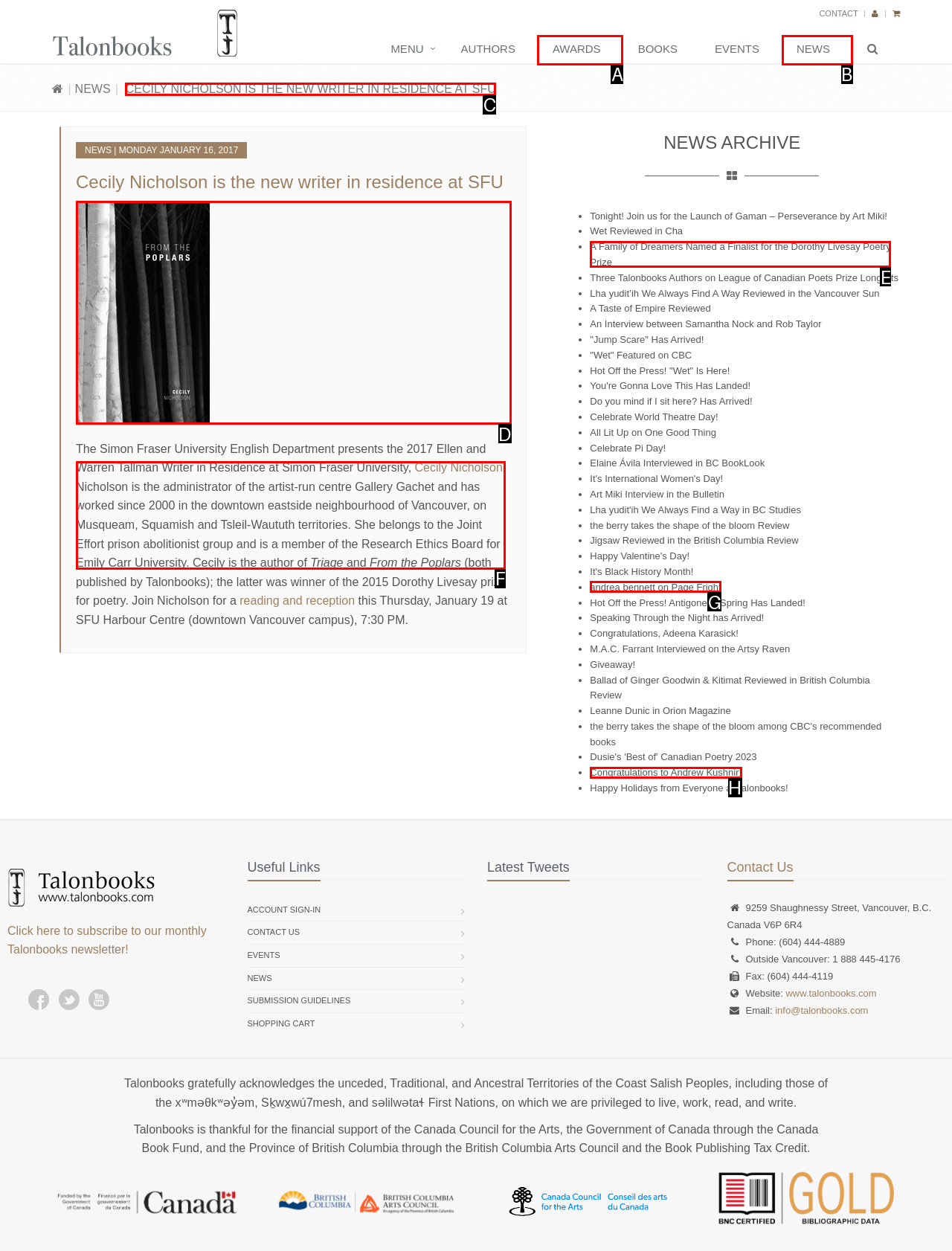What option should you select to complete this task: Read Cecily Nicholson's bio? Indicate your answer by providing the letter only.

F